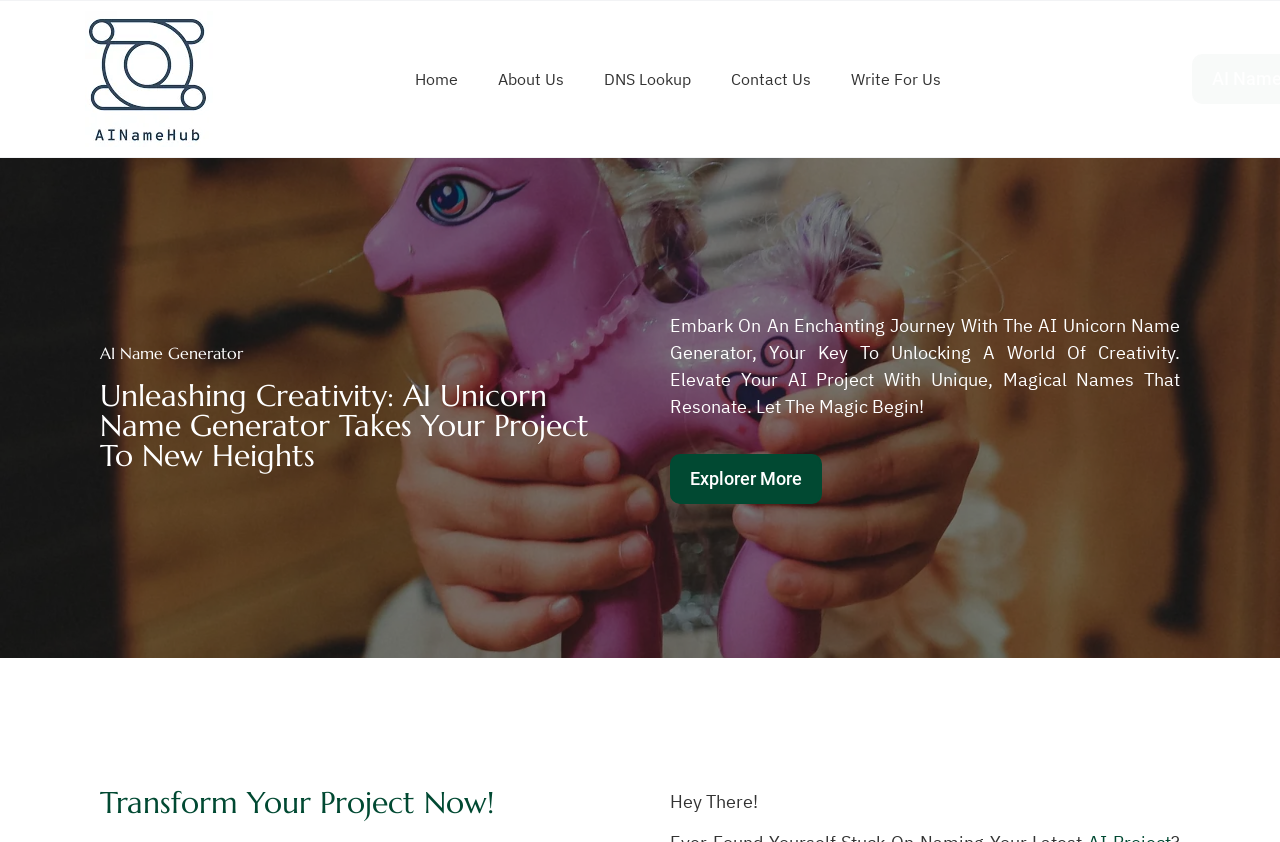What is the tone of the webpage?
Please provide a single word or phrase as the answer based on the screenshot.

Enchanting and creative